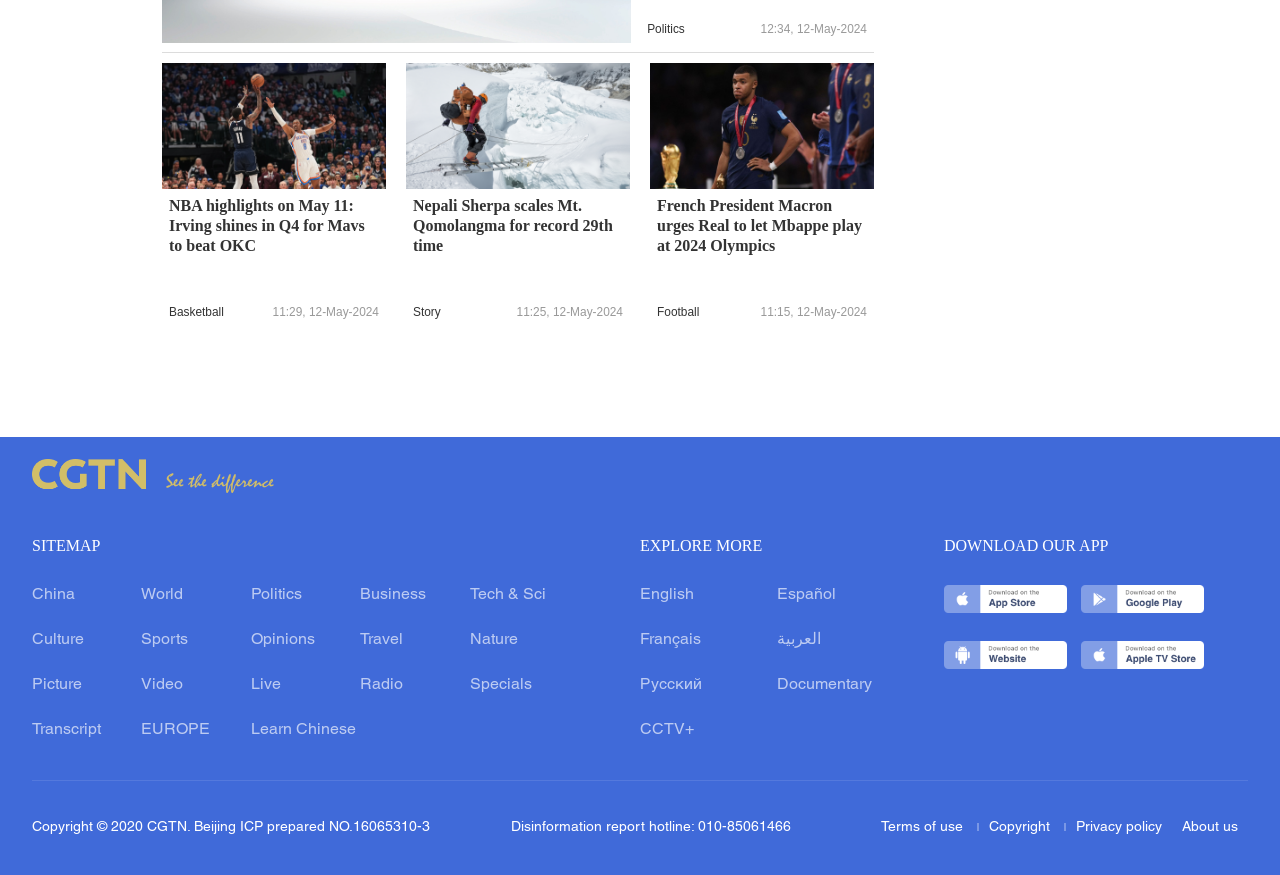What is the time of the news article 'Nepali Sherpa scales Mt. Qomolangma for record 29th time'?
Using the image as a reference, give a one-word or short phrase answer.

11:29, 12-May-2024